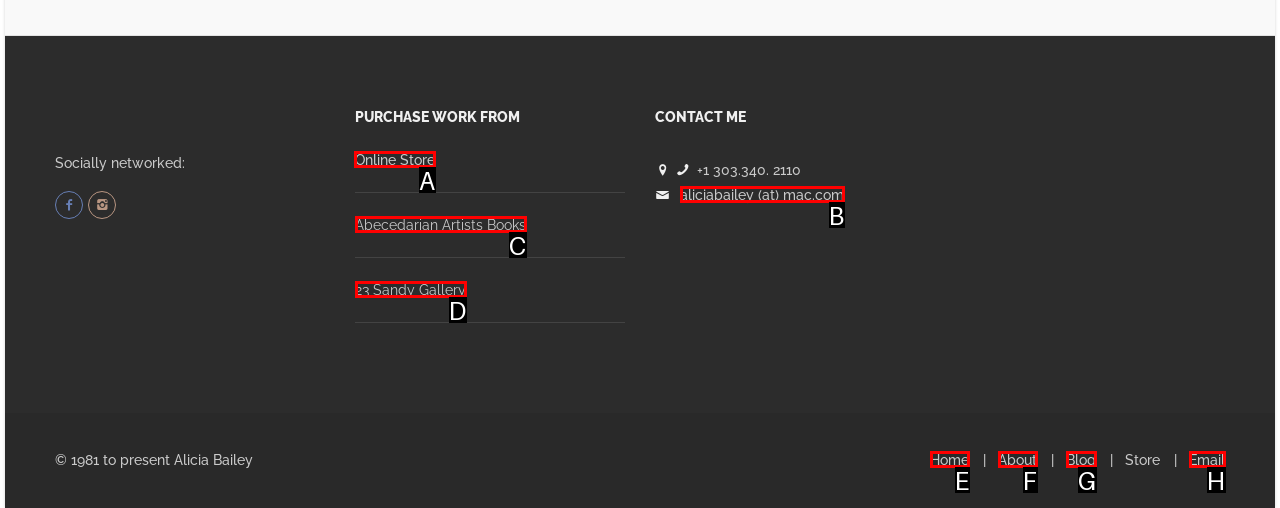Choose the HTML element to click for this instruction: Visit Online Store Answer with the letter of the correct choice from the given options.

A